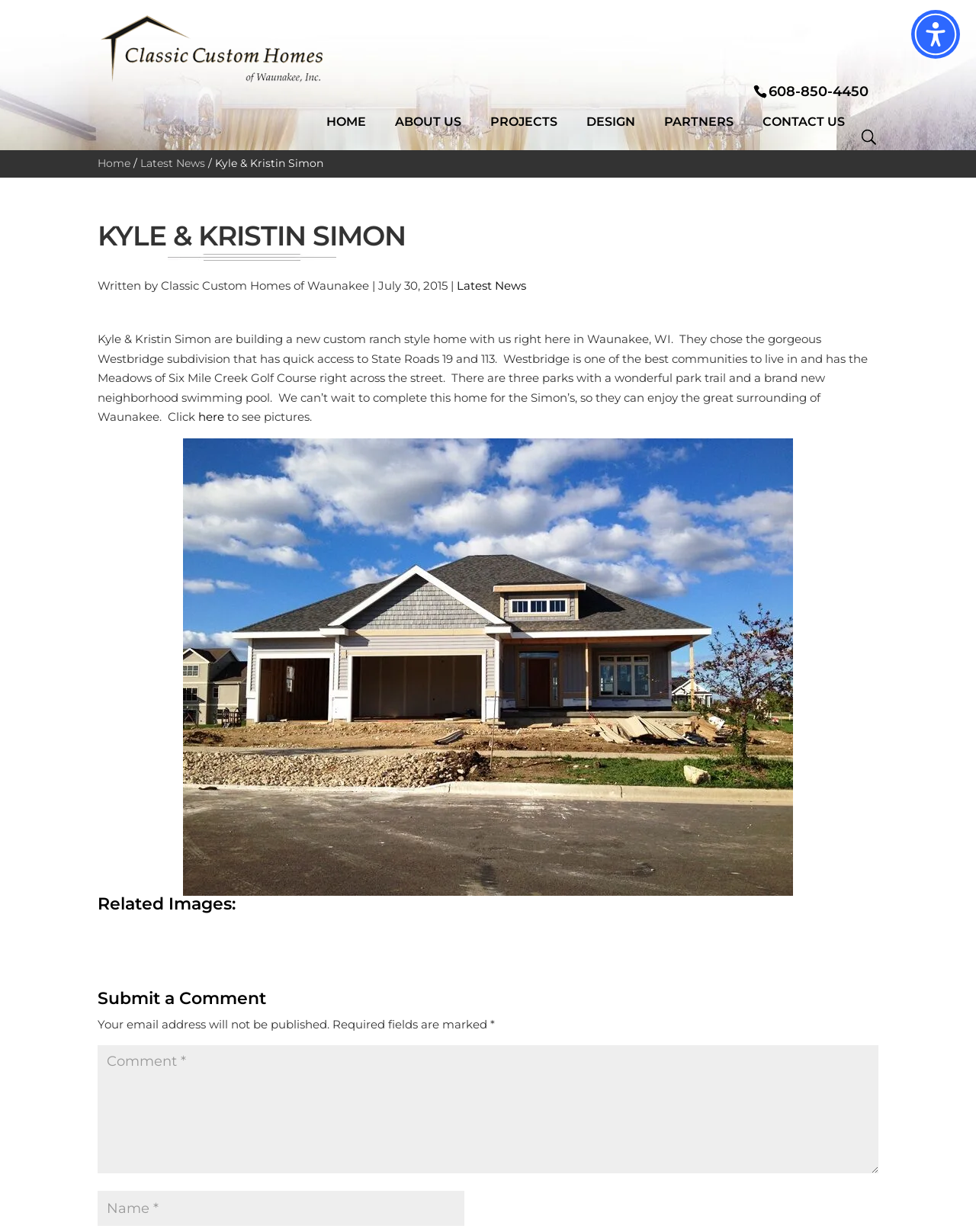Give a comprehensive overview of the webpage, including key elements.

This webpage is about a custom home building project by Classic Custom Homes in Waunakee, WI, featuring Kyle and Kristin Simon's new ranch-style home. At the top right corner, there is an accessibility menu button. Below it, there is a logo image and a link to the company's homepage. 

On the top navigation bar, there are six links: HOME, ABOUT US, PROJECTS, DESIGN, PARTNERS, and CONTACT US, arranged from left to right. Below the navigation bar, there is a search box that spans almost the entire width of the page.

The main content area is divided into two sections. On the left, there is a heading "KYLE & KRISTIN SIMON" followed by a brief description of the project, including the location and amenities of the Westbridge subdivision. There is also a link to see pictures of the project.

On the right side of the main content area, there is a large image of the project, taking up most of the space. Below the image, there is a heading "Related Images:" and another link to see more pictures.

At the bottom of the page, there is a comment submission form with fields for comment, name, and email address. The form also includes a note that the email address will not be published and indicates which fields are required.